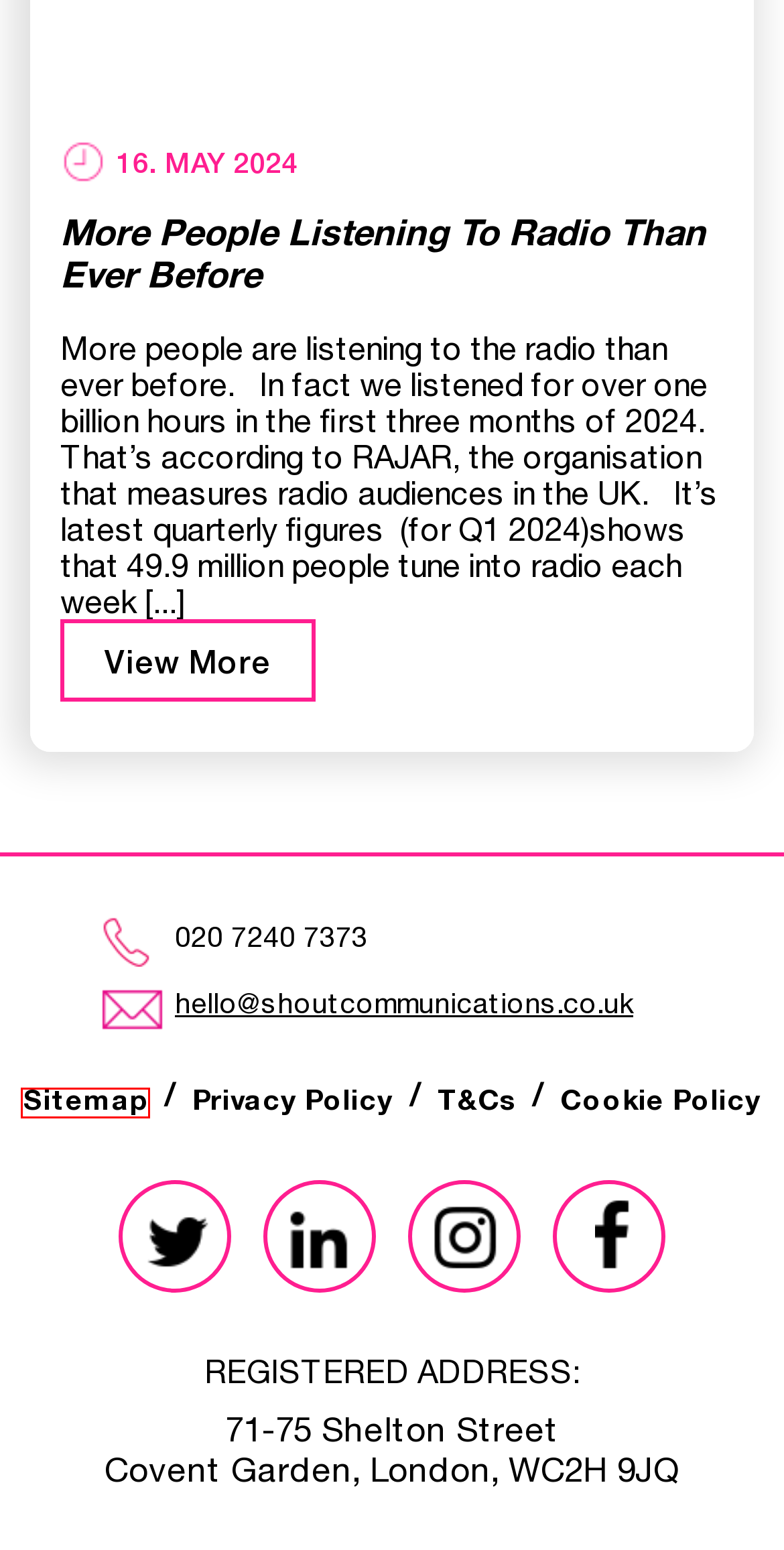With the provided webpage screenshot containing a red bounding box around a UI element, determine which description best matches the new webpage that appears after clicking the selected element. The choices are:
A. Terms & Conditions | Shout! Communications
B. A Day in the Life of the BBC – An Insight into BBC Sounds
C. Cookie Policy | Shout Communications
D. RAJAR Radio Listening Figures - May 2024 - Thoughts & Insights
E. Broadcast PR Agency - London | Shout! Communications
F. PR Blog | Latest PR News and Views | Shout! Communications
G. How to Get PR Coverage during the General Election campaign | Shout Communications
H. Sitemap | Shout! Communications

H